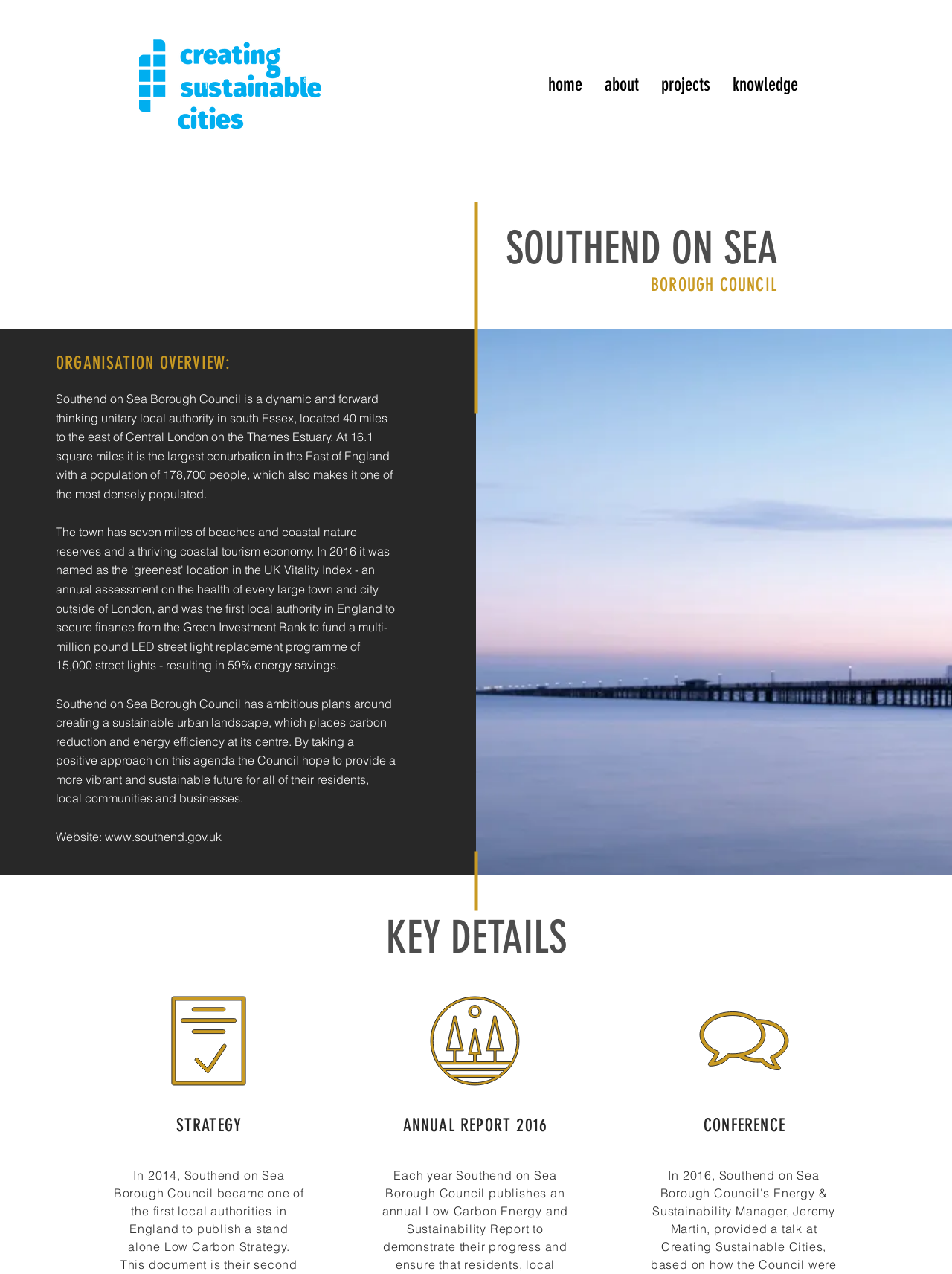Identify the bounding box coordinates of the clickable section necessary to follow the following instruction: "learn about the council's strategy". The coordinates should be presented as four float numbers from 0 to 1, i.e., [left, top, right, bottom].

[0.185, 0.875, 0.254, 0.892]